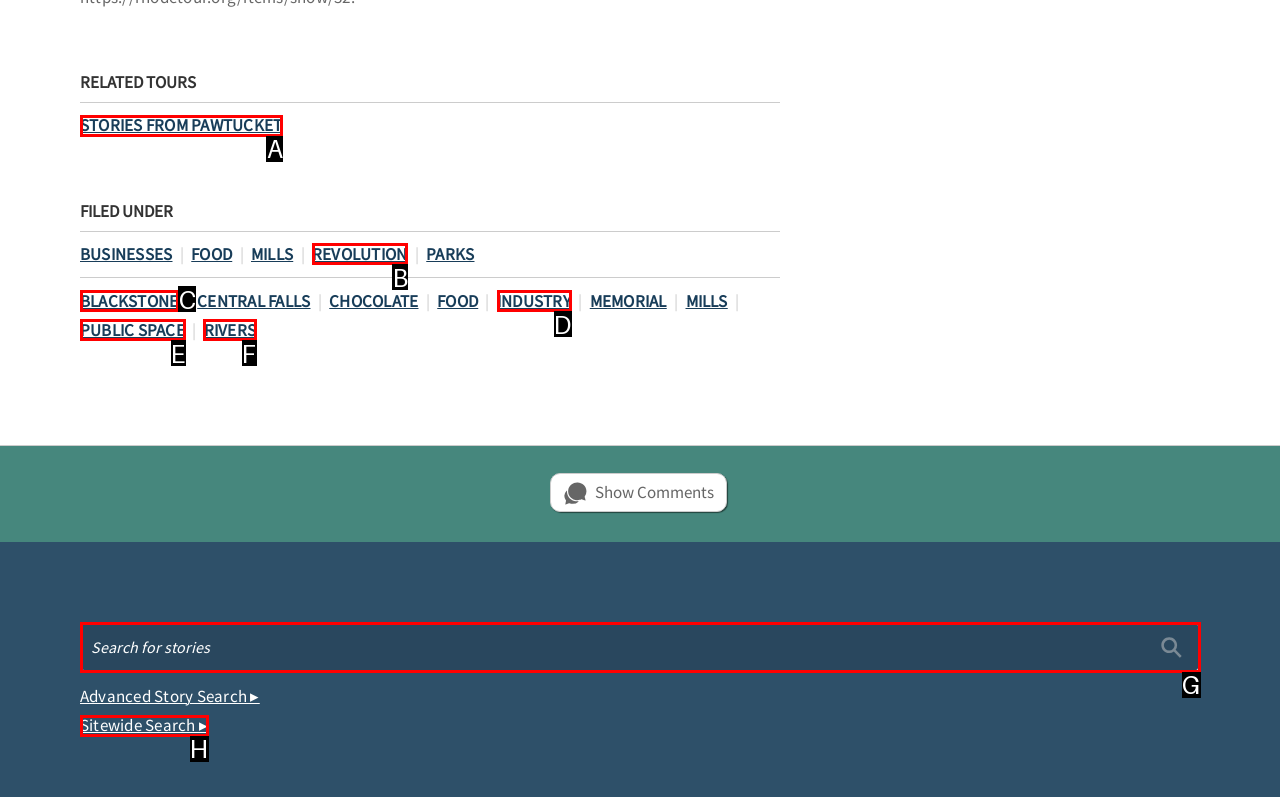Determine which option matches the element description: rivers
Reply with the letter of the appropriate option from the options provided.

F